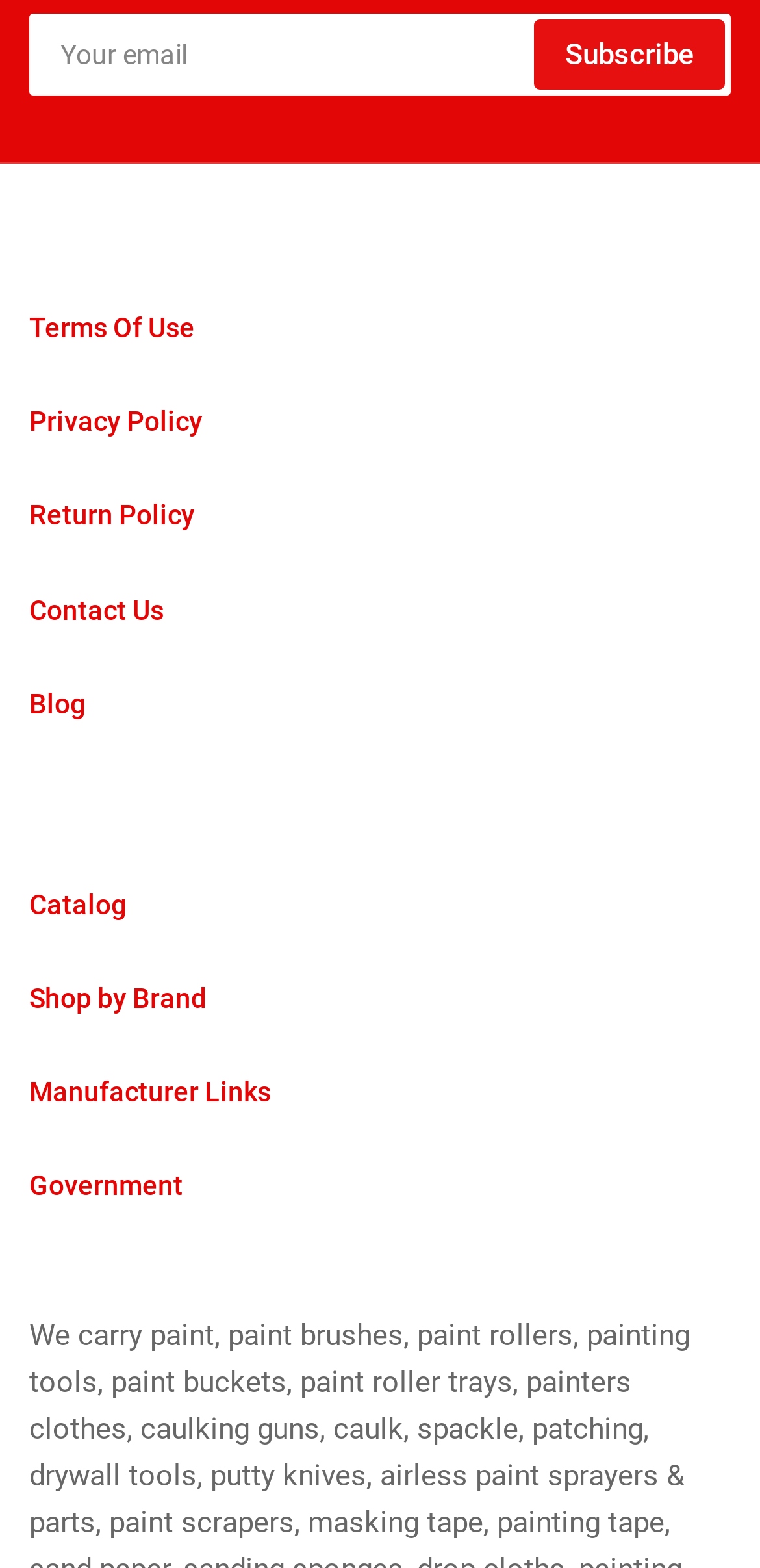Identify the bounding box coordinates of the region that needs to be clicked to carry out this instruction: "Browse the catalog". Provide these coordinates as four float numbers ranging from 0 to 1, i.e., [left, top, right, bottom].

[0.038, 0.567, 0.167, 0.587]